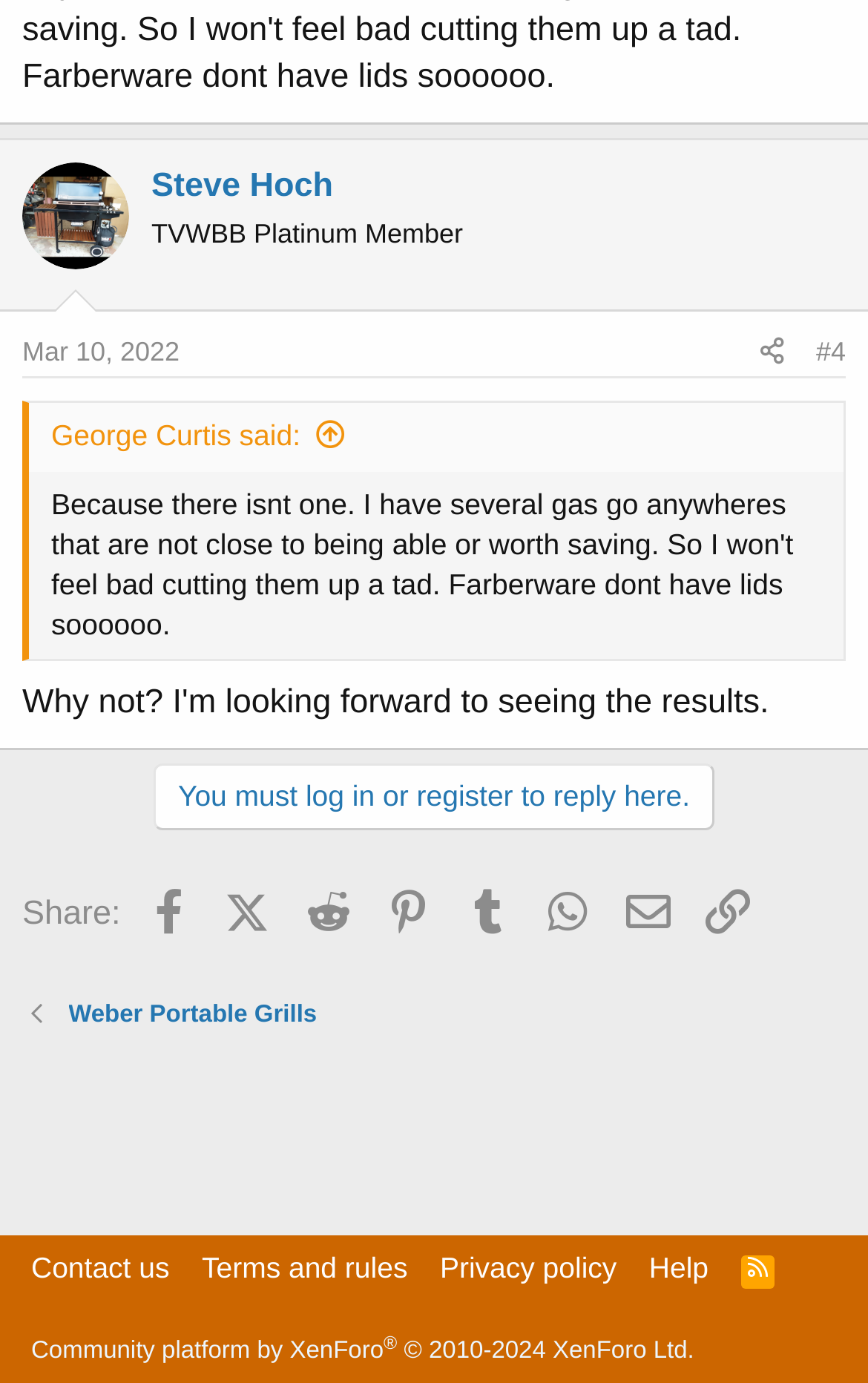Answer the question with a single word or phrase: 
What is the name of the community platform?

XenForo